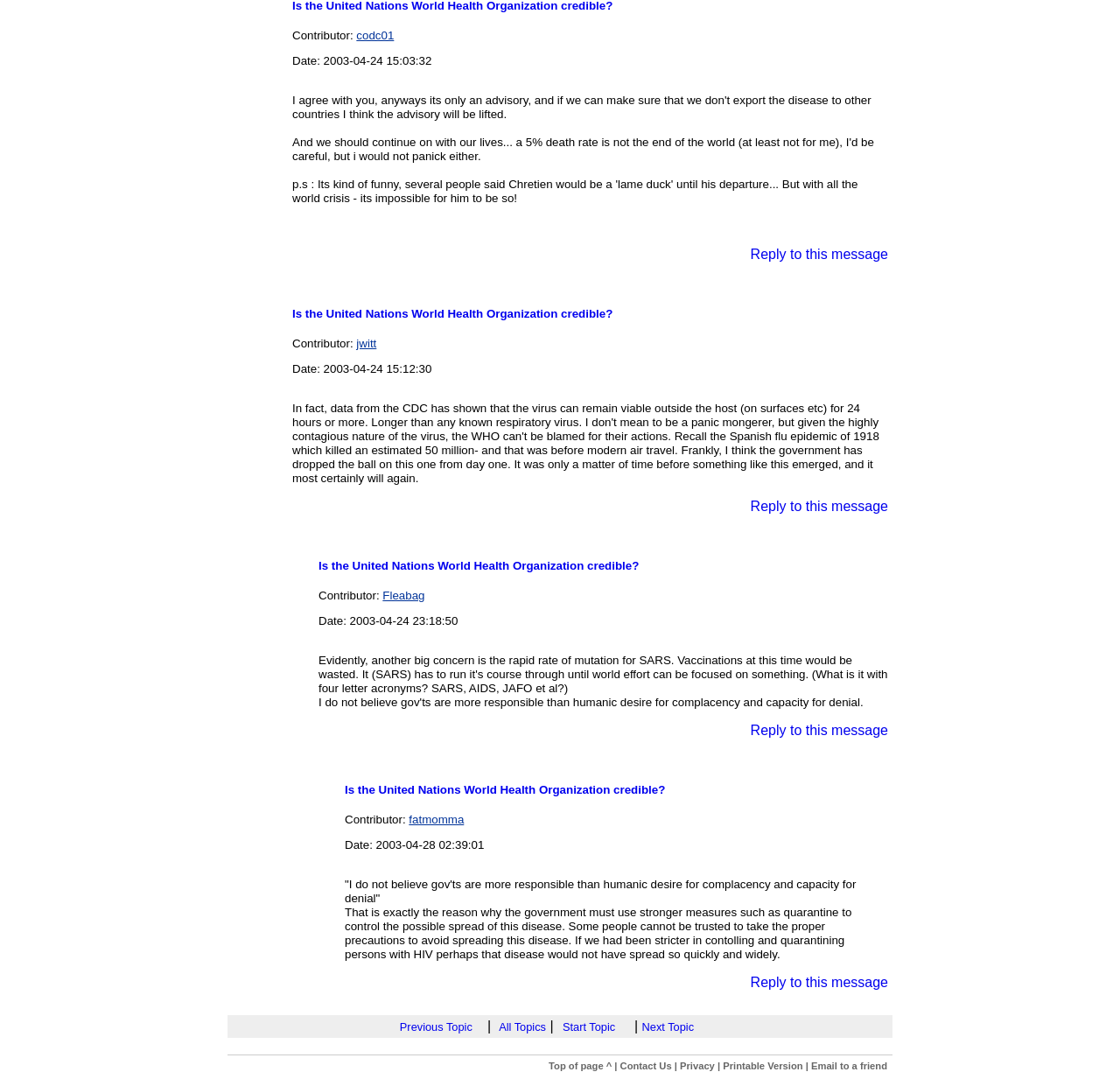Find and indicate the bounding box coordinates of the region you should select to follow the given instruction: "View previous topic".

[0.357, 0.94, 0.422, 0.952]